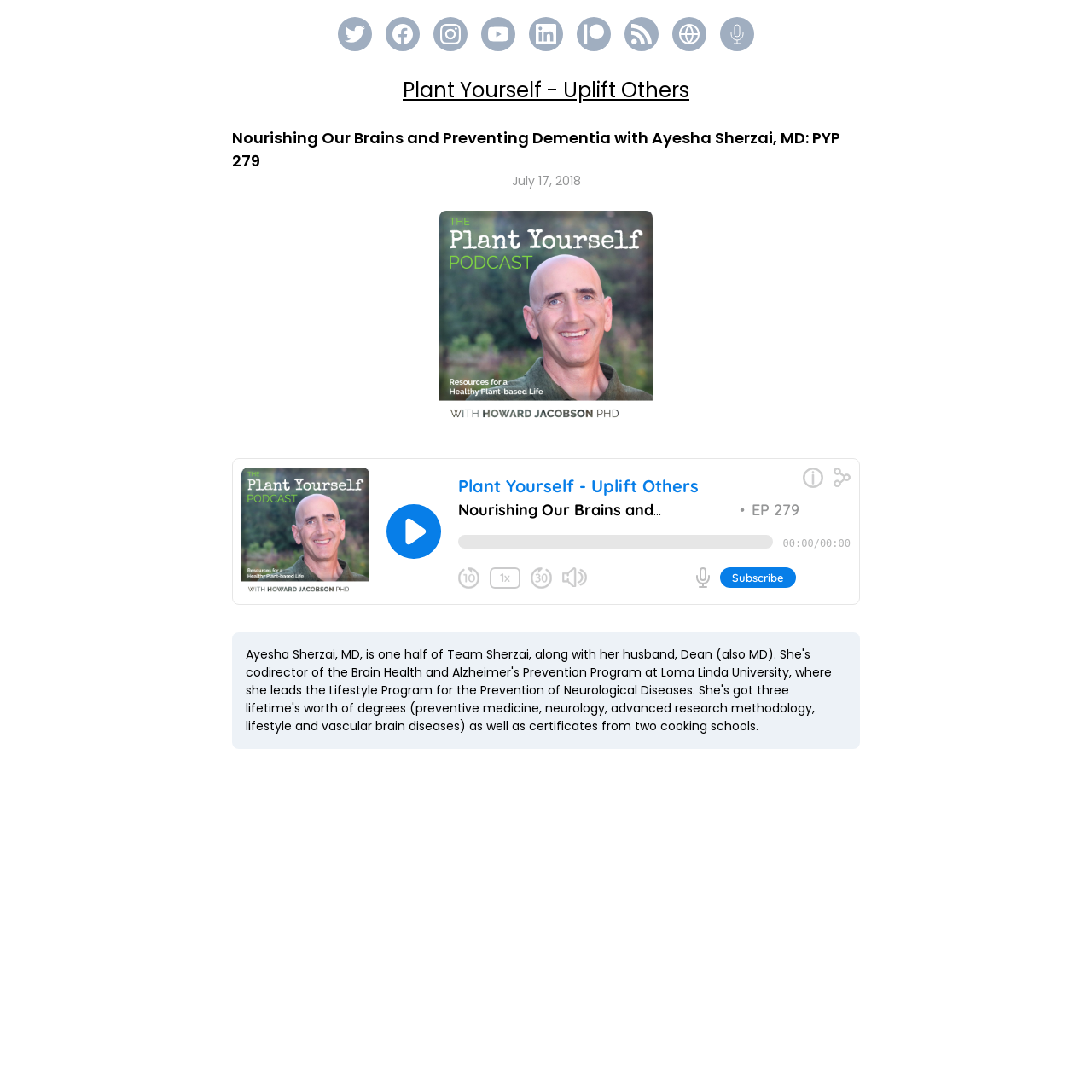Explain the webpage in detail, including its primary components.

This webpage is about an interview with Ayesha Sherzai, MD, titled "Nourishing Our Brains and Preventing Dementia with Ayesha Sherzai, MD: PYP 279". At the top, there are six social media links, including Twitter, Facebook, Instagram, YouTube, LinkedIn, and Patreon, each accompanied by its respective icon. These links are aligned horizontally, with Twitter on the left and Patreon on the right. 

Below the social media links, there is a header with the title of the interview, "Nourishing Our Brains and Preventing Dementia with Ayesha Sherzai, MD: PYP 279", in a larger font. The date "July 17, 2018" is displayed below the title, slightly to the right. 

To the right of the title, there is a large image that takes up about a quarter of the page. Below the image, there is an iframe that occupies most of the remaining space on the page. 

At the very top right, there are two more links: an RSS icon and a "Record audio message" link, accompanied by its respective icon.